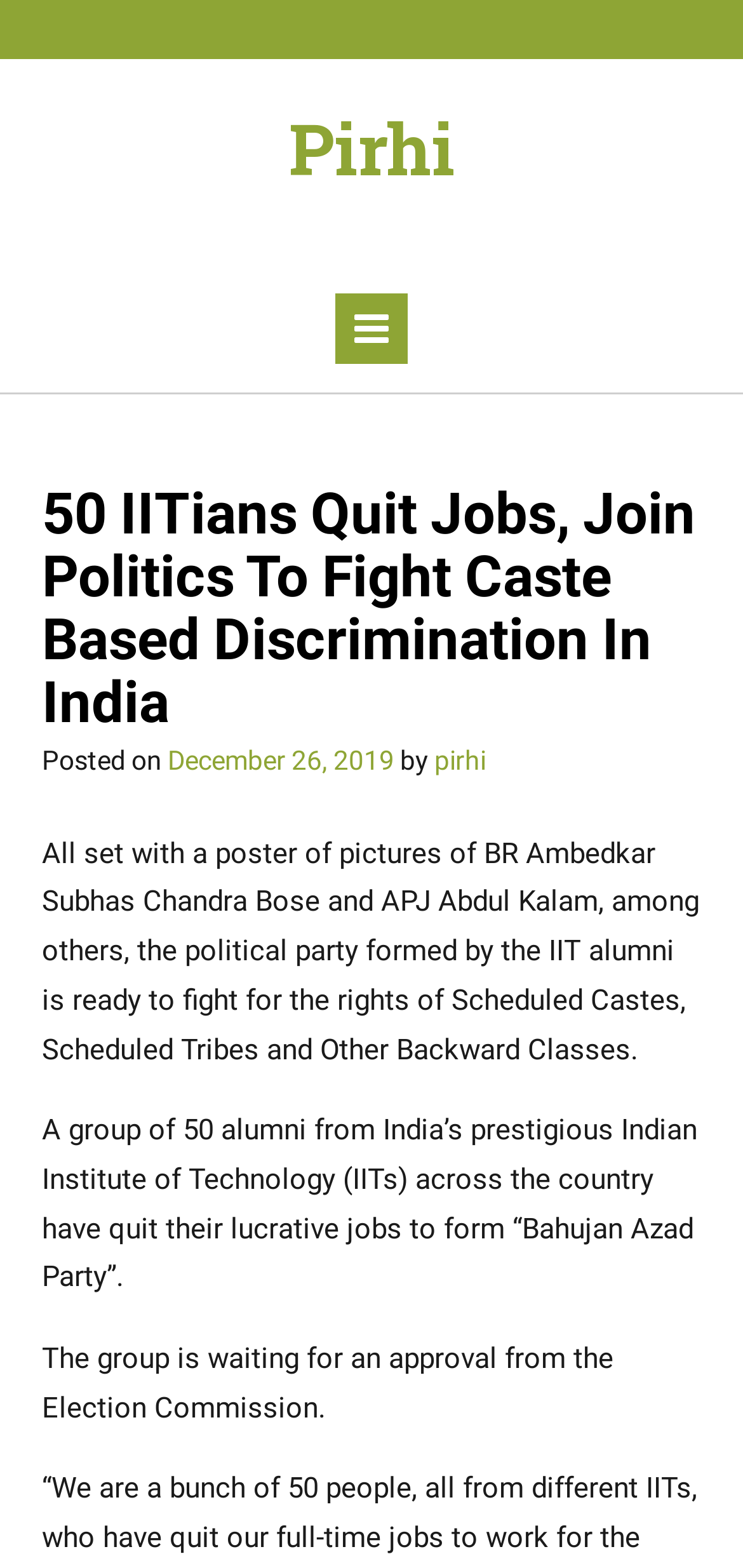Find the bounding box coordinates for the HTML element described as: "December 26, 2019". The coordinates should consist of four float values between 0 and 1, i.e., [left, top, right, bottom].

[0.226, 0.475, 0.531, 0.495]